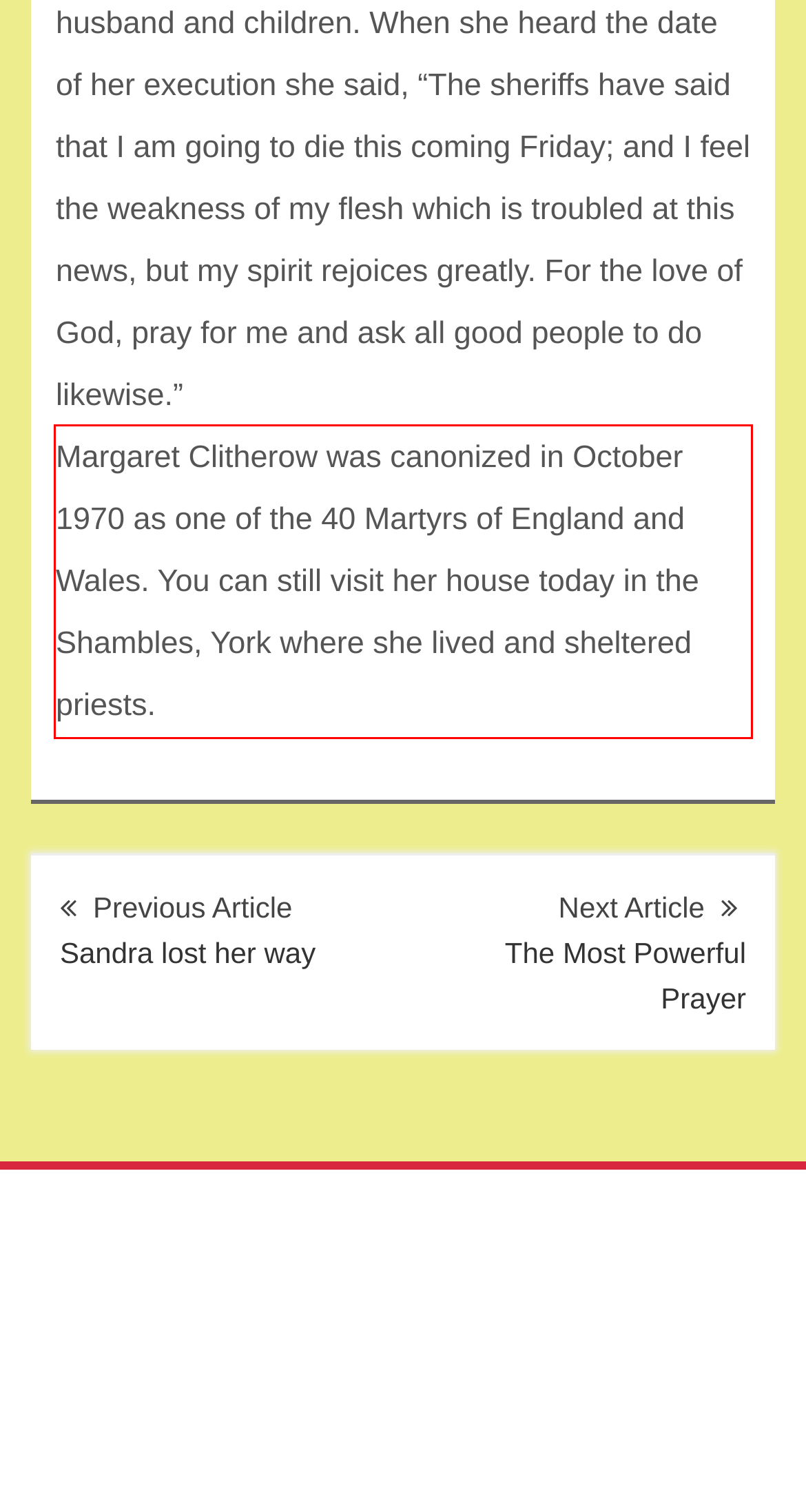Examine the screenshot of the webpage, locate the red bounding box, and generate the text contained within it.

Margaret Clitherow was canonized in October 1970 as one of the 40 Martyrs of England and Wales. You can still visit her house today in the Shambles, York where she lived and sheltered priests.